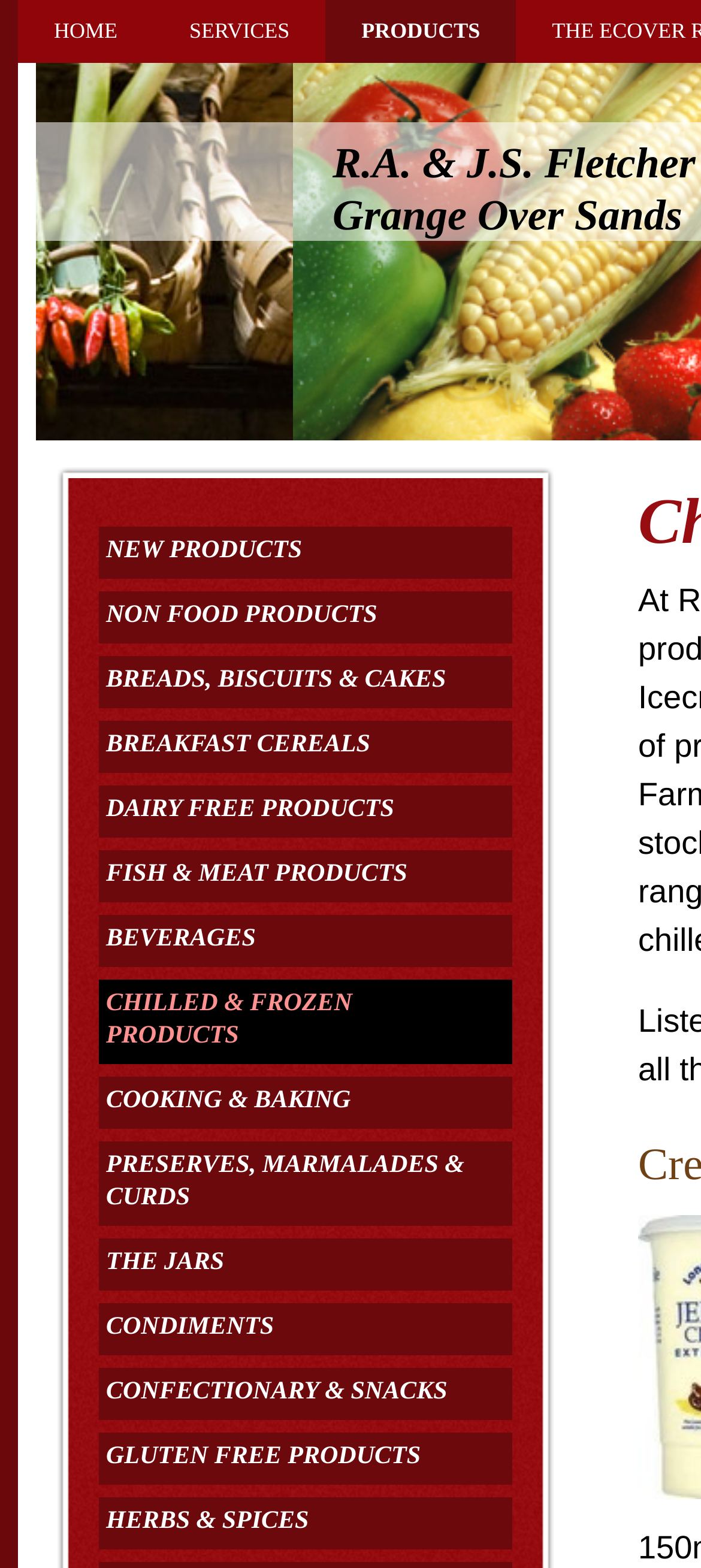Locate the bounding box coordinates of the element that needs to be clicked to carry out the instruction: "explore new products". The coordinates should be given as four float numbers ranging from 0 to 1, i.e., [left, top, right, bottom].

None